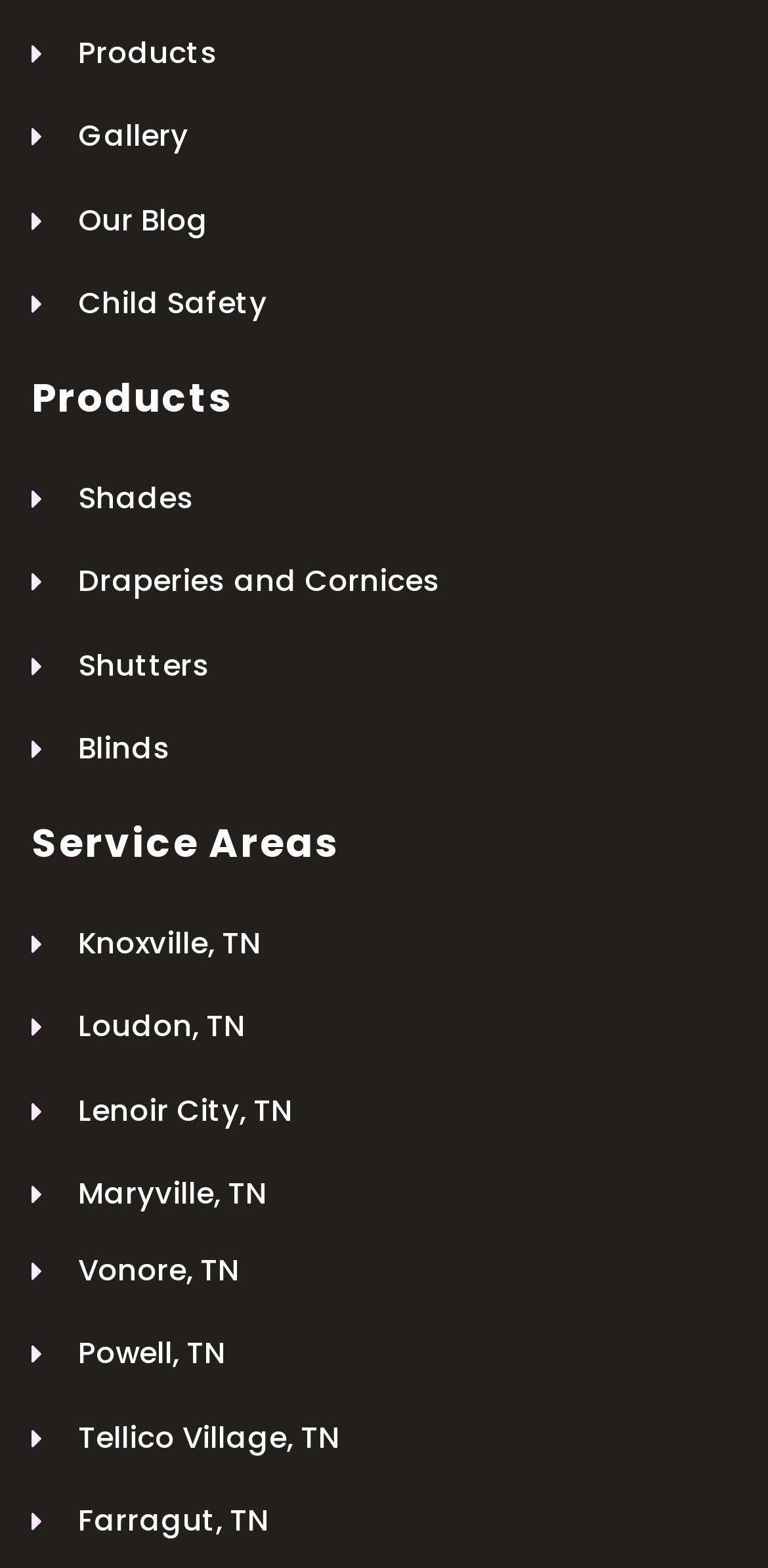Utilize the information from the image to answer the question in detail:
How many service areas are listed?

I counted the number of links under the 'Service Areas' heading, and there are 8 service areas listed, which are Knoxville, TN, Loudon, TN, Lenoir City, TN, Maryville, TN, Vonore, TN, Powell, TN, Tellico Village, TN, and Farragut, TN.